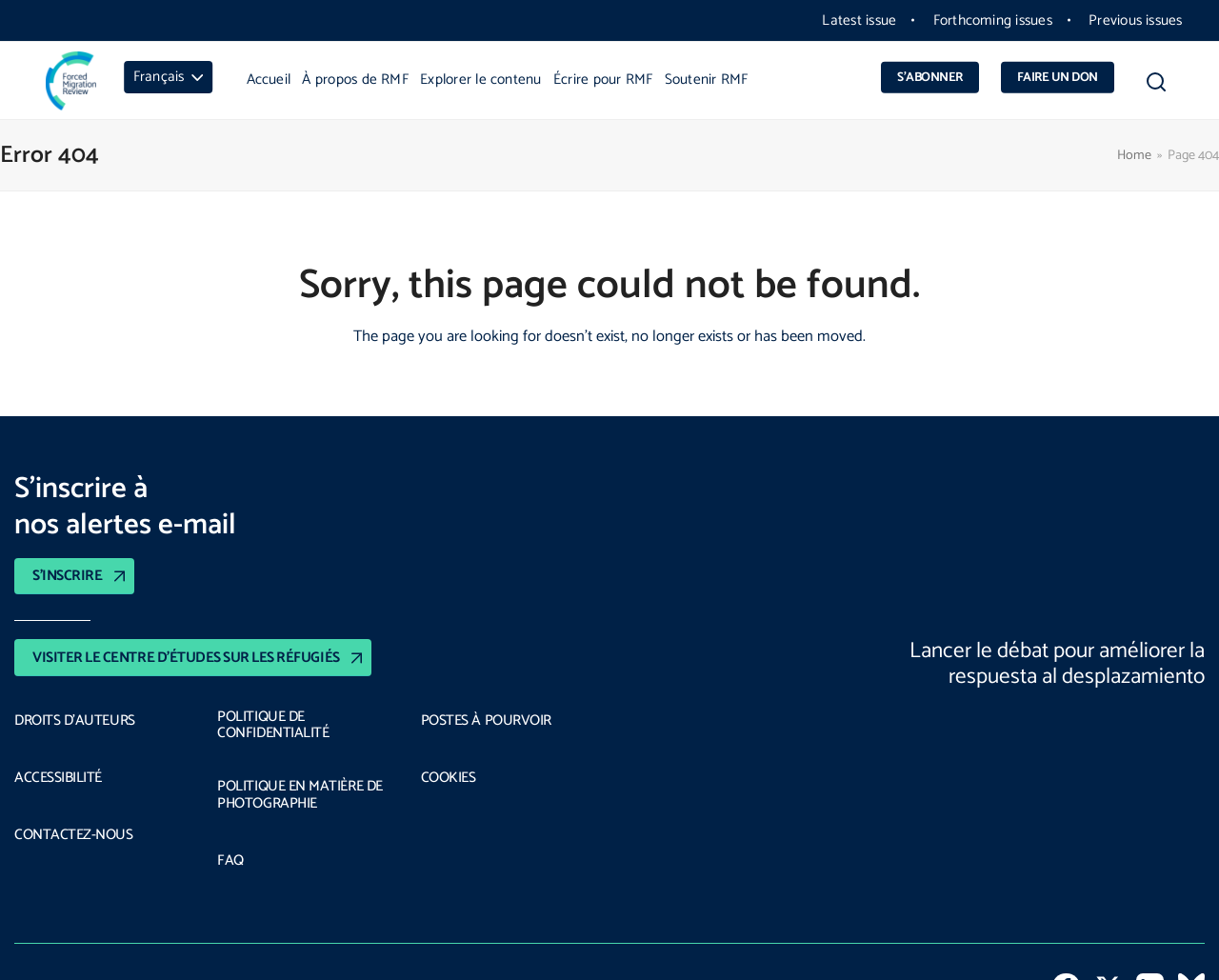Offer a comprehensive description of the webpage’s content and structure.

The webpage is a "Page not found" error page from Forced Migration Review. At the top, there are three links: "Latest issue", "Forthcoming issues", and "Previous issues", aligned horizontally. Below these links, there is a layout table with a link to "Forced Migration Review" accompanied by an image of the same name.

On the left side, there is a main navigation menu with links to "Français", "Accueil", "À propos de RMF", "Explorer le contenu", "Écrire pour RMF", "Soutenir RMF", and a search button. 

The main content area has a header section with a heading "Error 404" and a navigation section showing the current location as "Home » Page 404". 

Below the header, there is an article section with a heading "Sorry, this page could not be found." followed by a paragraph of text. 

On the right side, there are two links: "S'ABONNER" and "FAIRE UN DON". 

At the bottom of the page, there are several links to various resources, including "VISITER LE CENTRE D’ÉTUDES SUR LES RÉFUGIÉS", "DROITS D’AUTEURS", "ACCESSIBILITÉ", "CONTACTEZ-NOUS", "POLITIQUE DE CONFIDENTIALITÉ", "POLITIQUE EN MATIÈRE DE PHOTOGRAPHIE", "FAQ", "POSTES À POURVOIR", and "COOKIES". There is also a figure element taking up a significant portion of the bottom section.